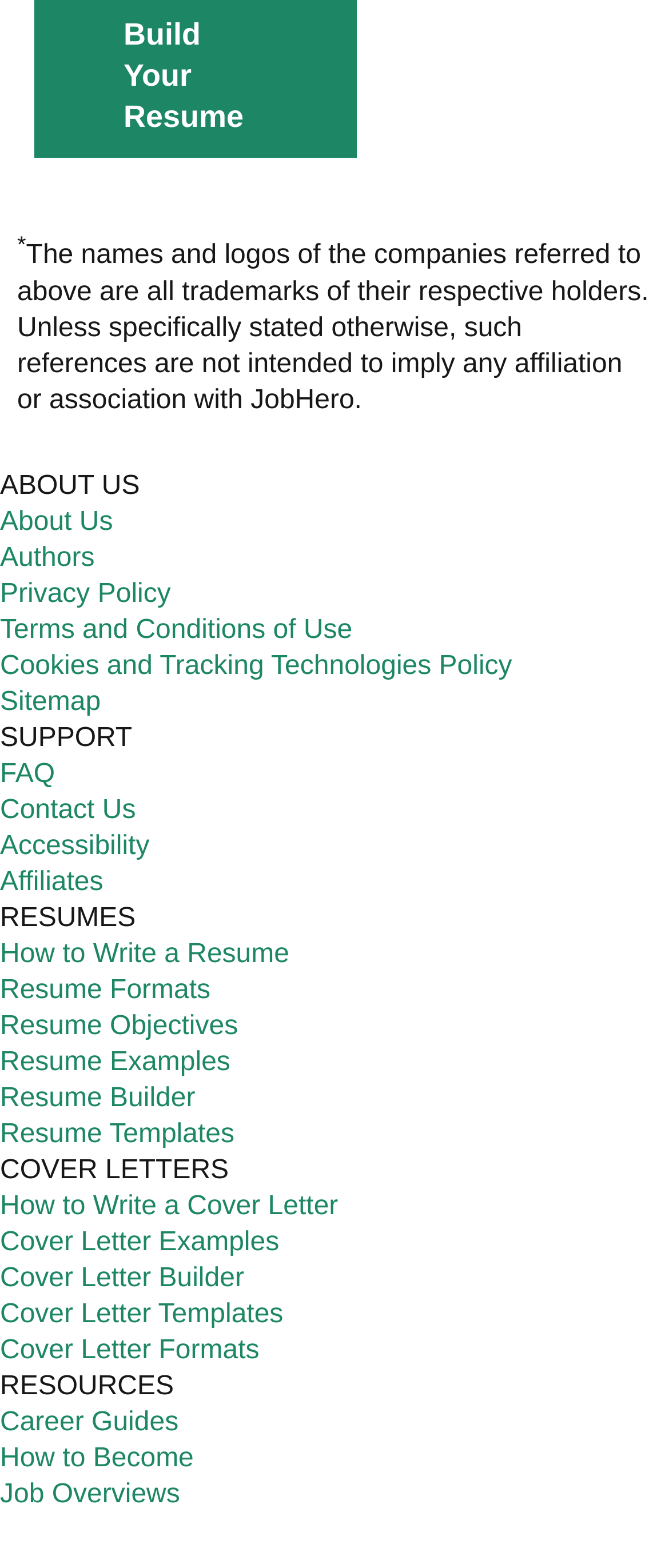Highlight the bounding box coordinates of the region I should click on to meet the following instruction: "Read the 'Privacy Policy'".

[0.0, 0.369, 0.255, 0.388]